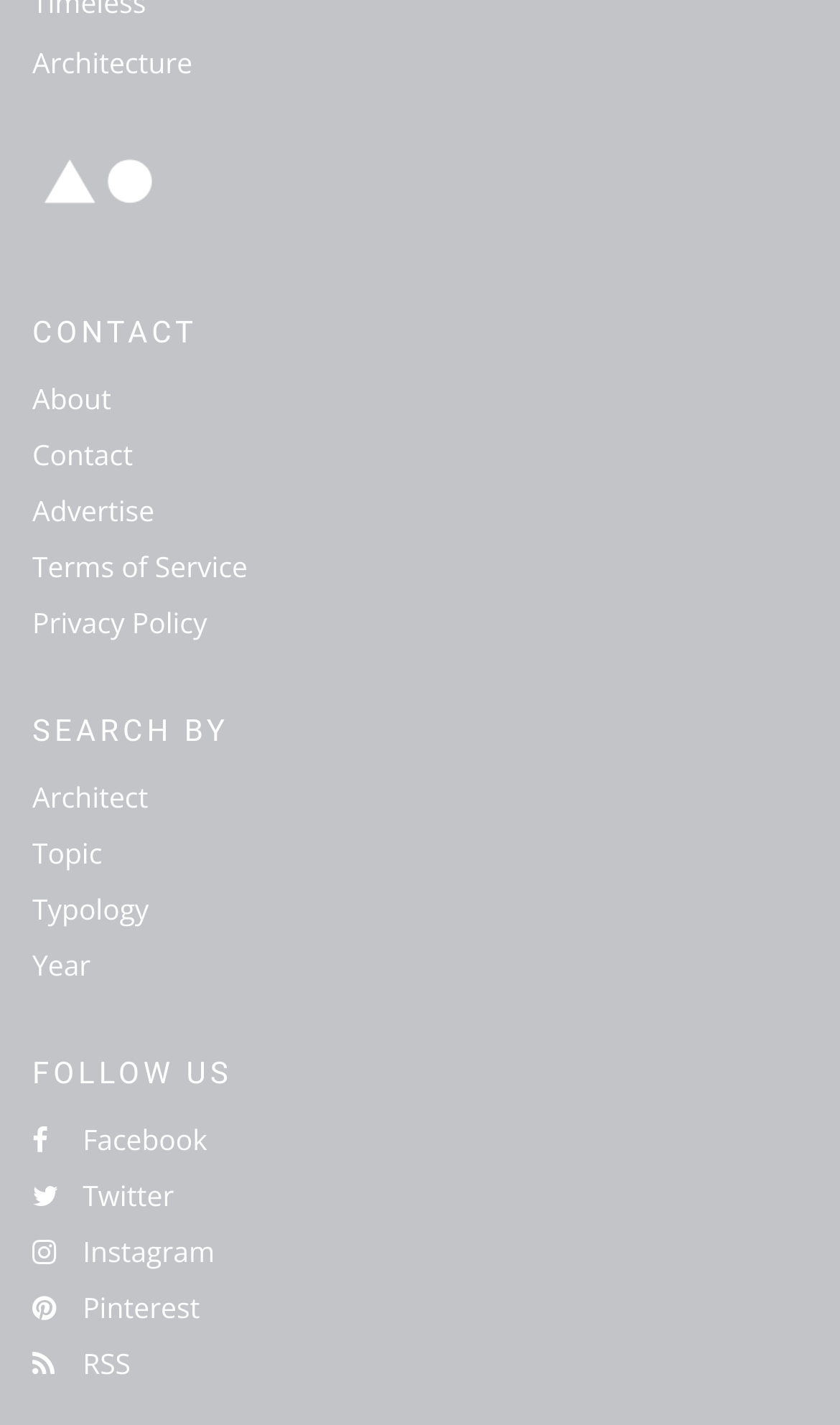Find and specify the bounding box coordinates that correspond to the clickable region for the instruction: "Go to contact page".

[0.038, 0.306, 0.158, 0.333]